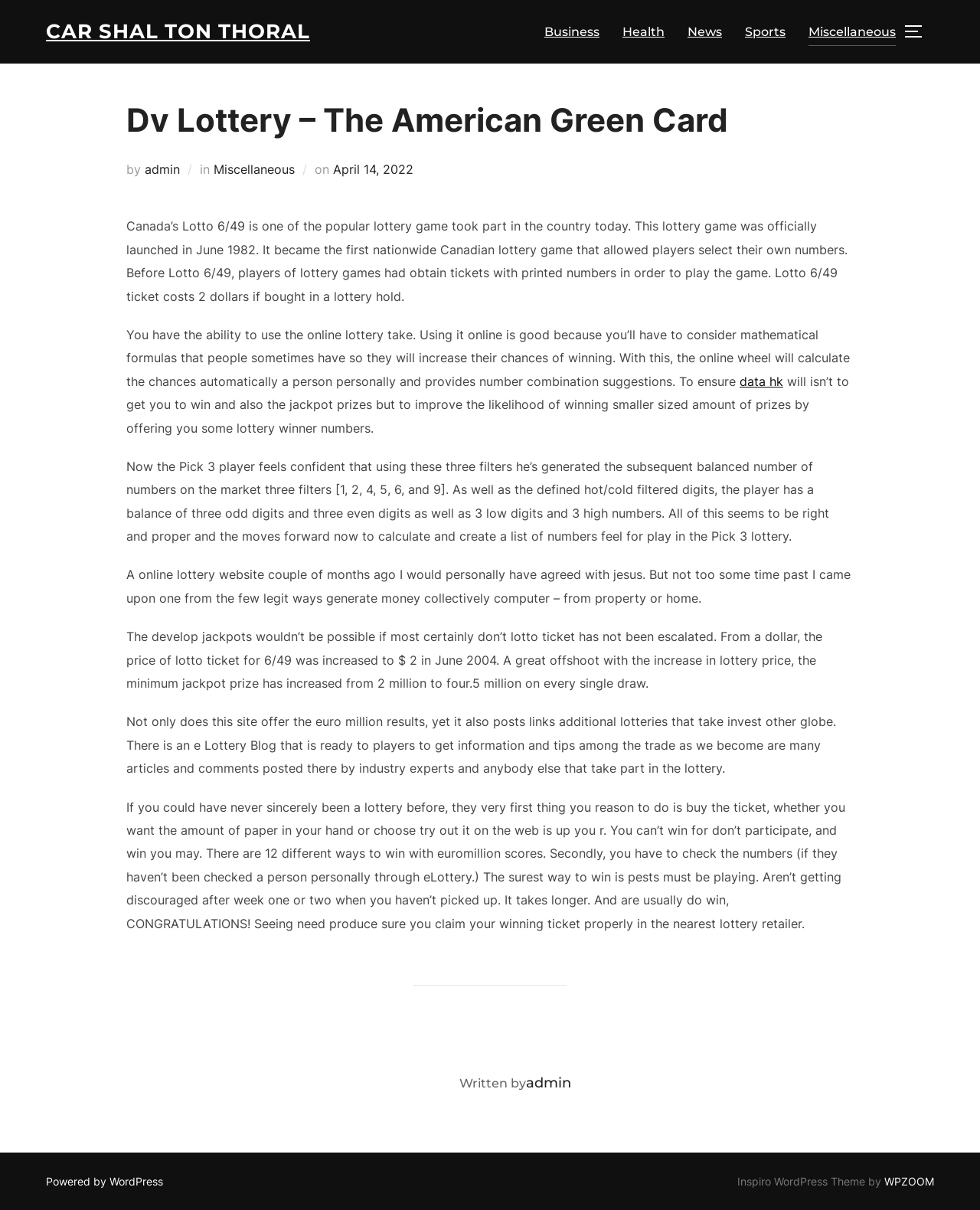What is the name of the author of the article?
Could you give a comprehensive explanation in response to this question?

I found this answer by looking at the footer section of the webpage, which has a 'POST AUTHOR' heading, and below it, there is a link 'Written by admin'.